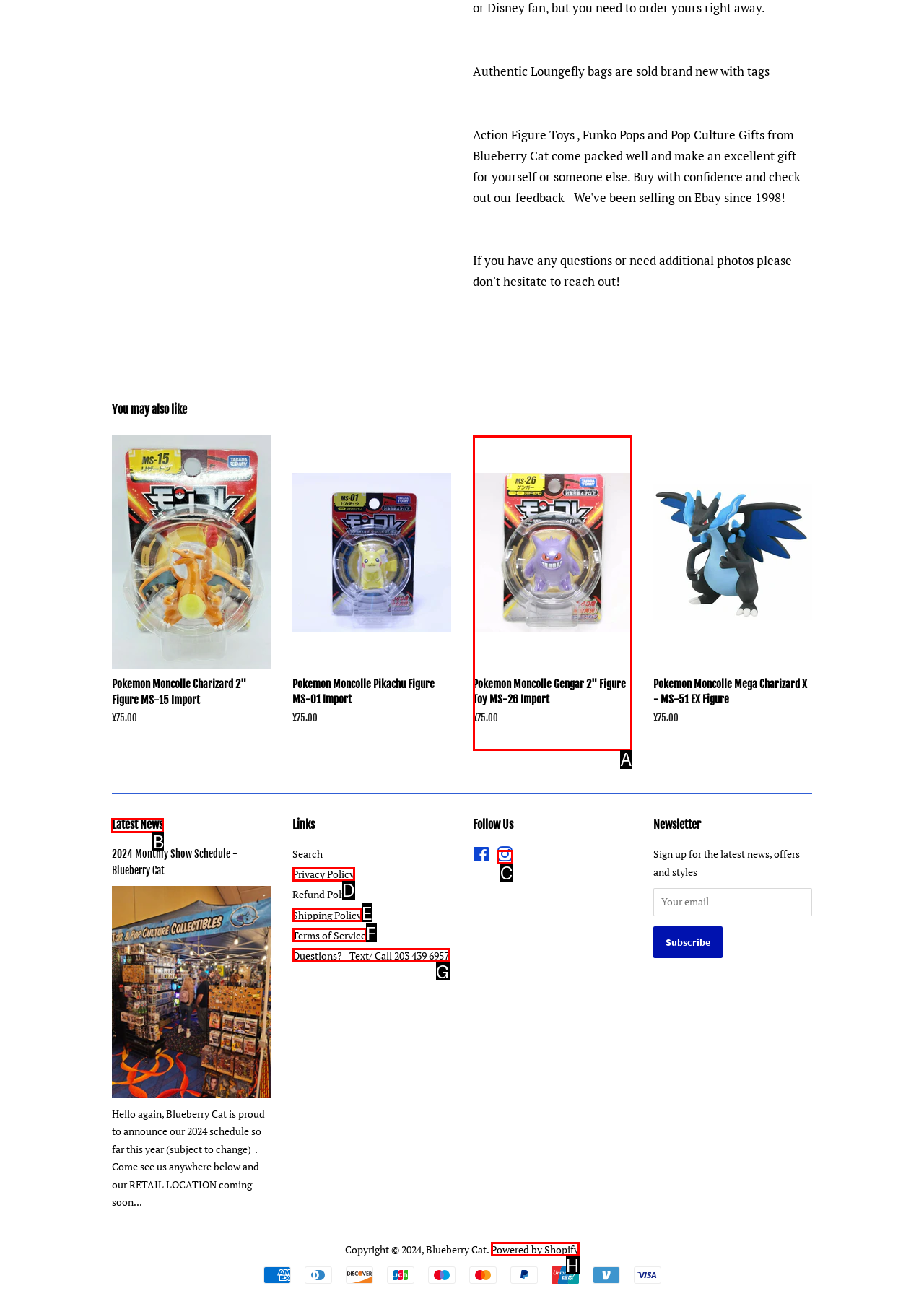Select the right option to accomplish this task: Search for products. Reply with the letter corresponding to the correct UI element.

B